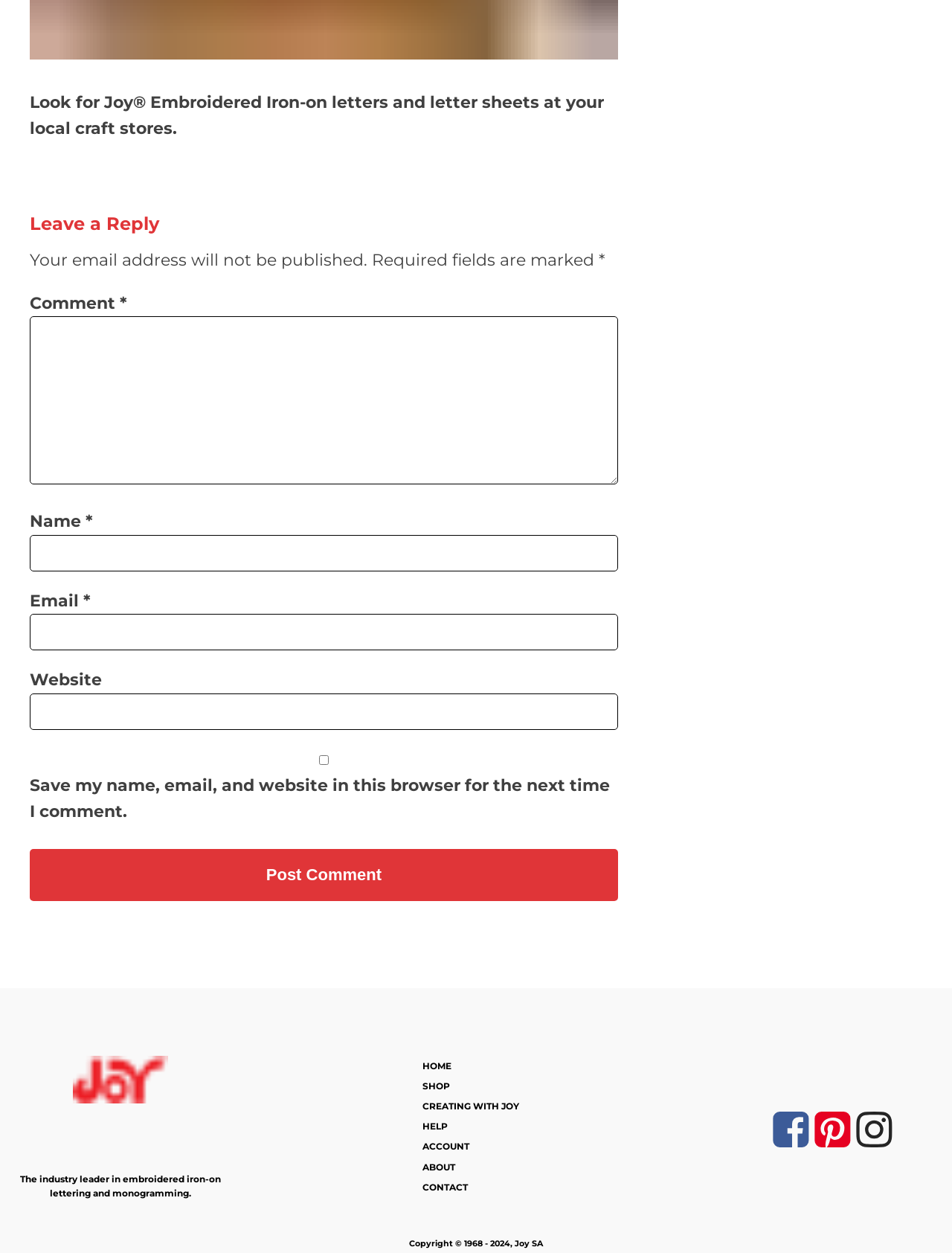With reference to the screenshot, provide a detailed response to the question below:
How many social media links are present at the bottom of the webpage?

I examined the bottom of the webpage and found three social media links: Facebook, Pinterest, and Instagram. These links are represented by their respective icons and are located next to each other.